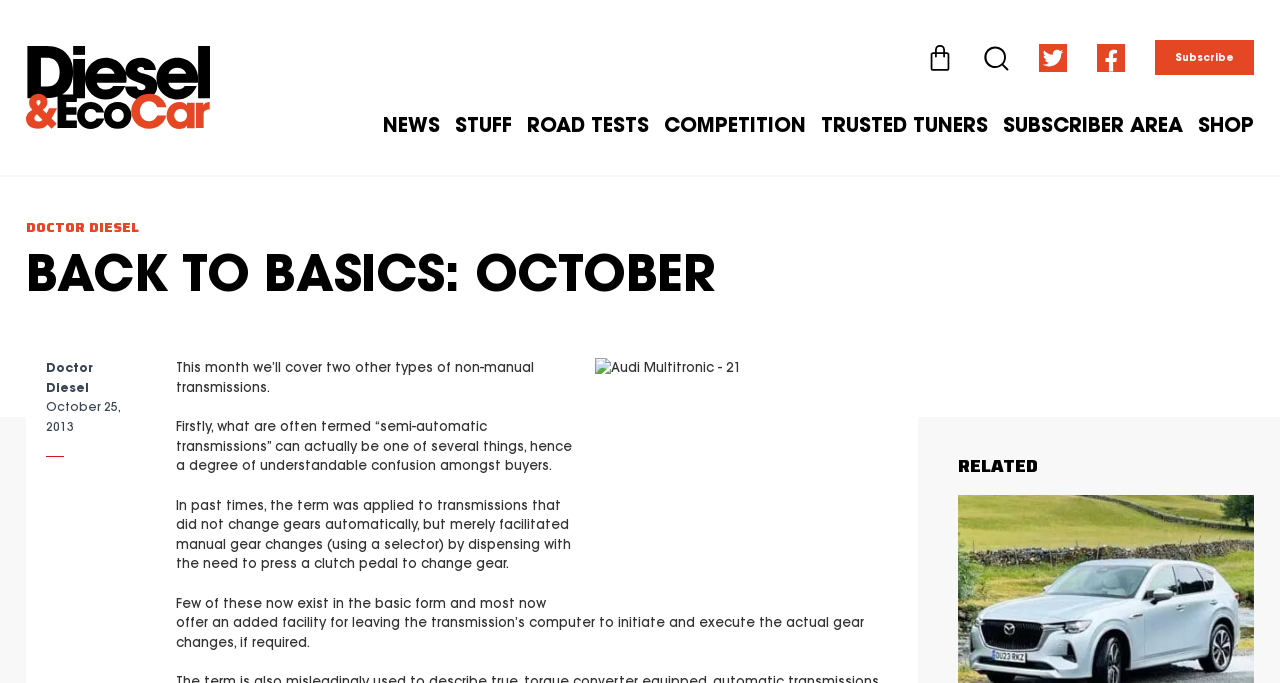Predict the bounding box of the UI element based on the description: "Stuff". The coordinates should be four float numbers between 0 and 1, formatted as [left, top, right, bottom].

[0.356, 0.168, 0.4, 0.198]